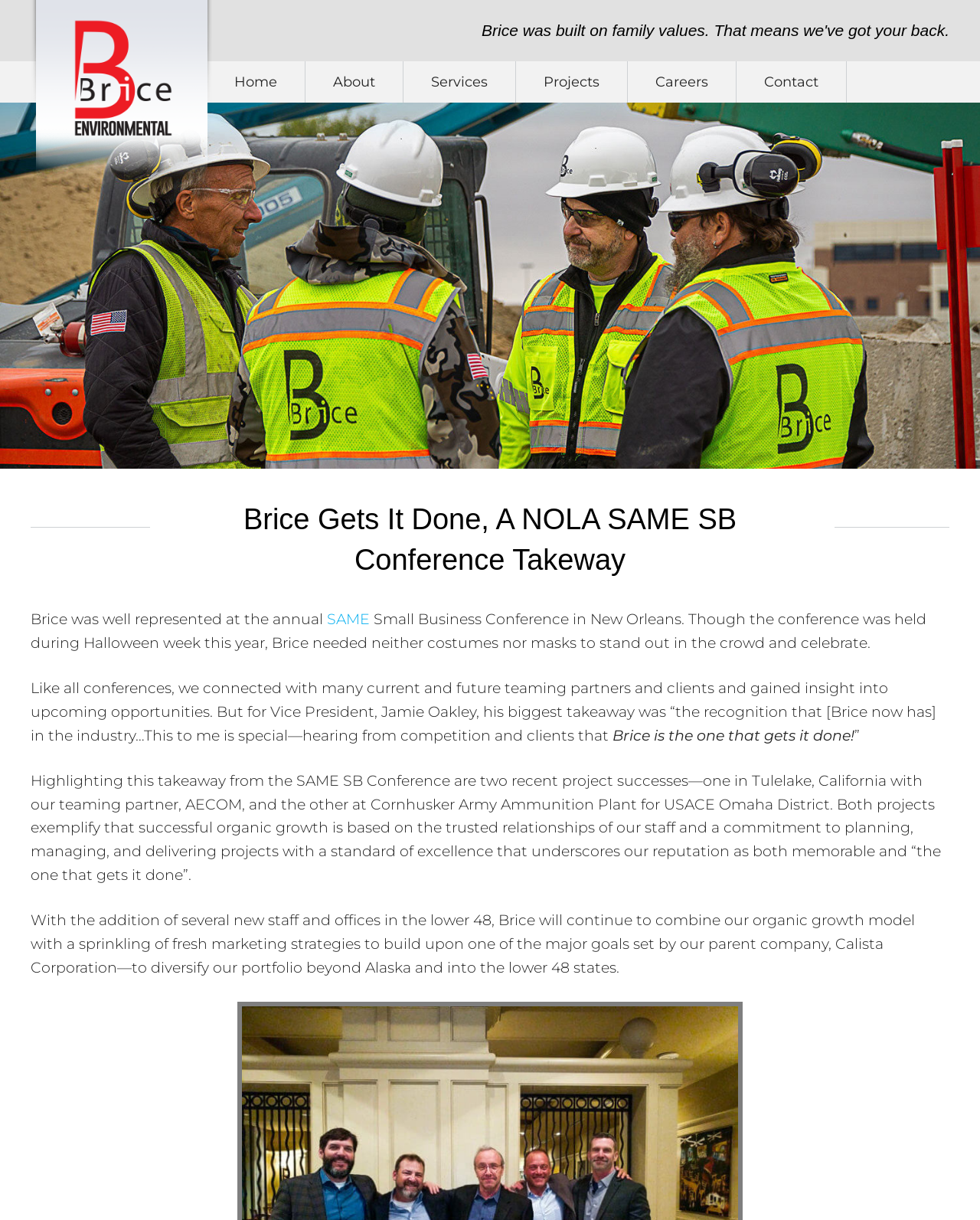Use the information in the screenshot to answer the question comprehensively: What is the name of the conference mentioned on the webpage?

The webpage mentions that Brice was well represented at the annual SAME SB Conference in New Orleans.